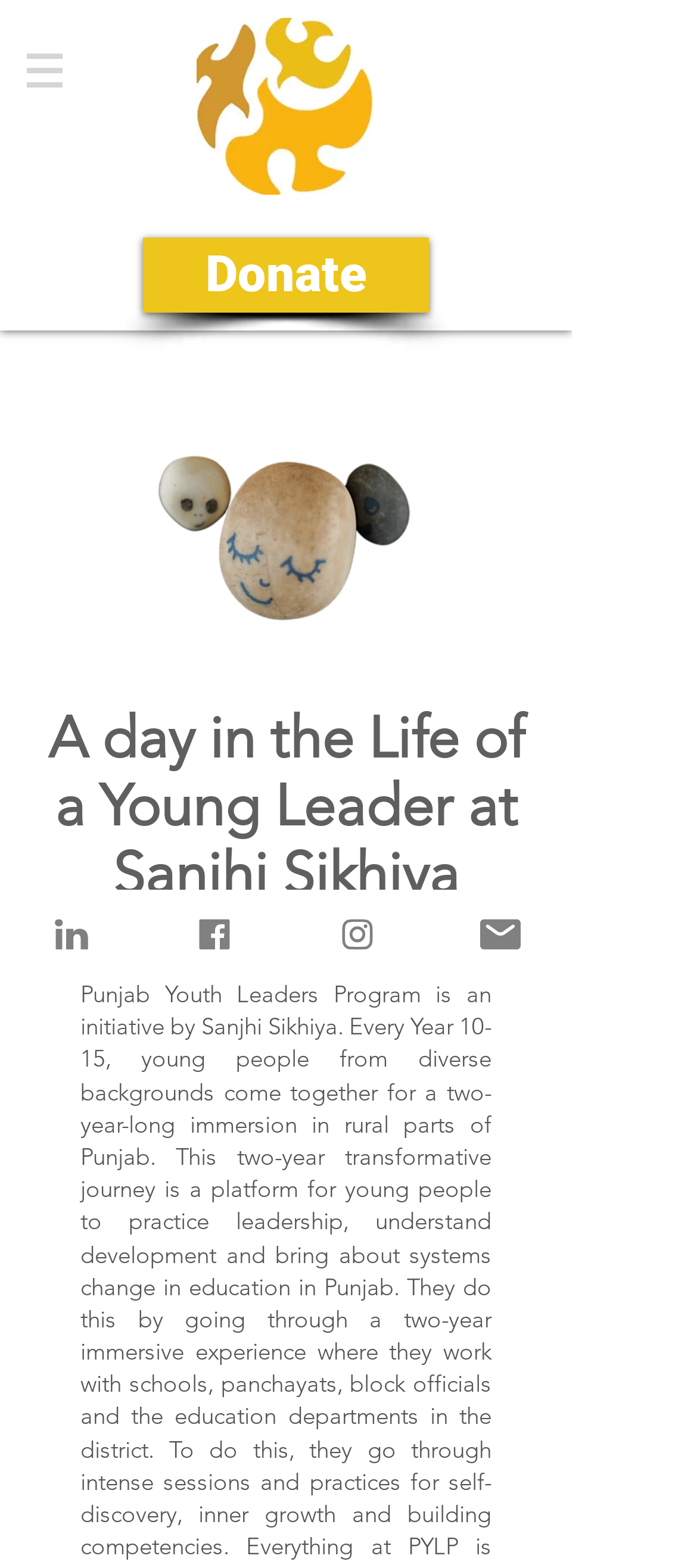Please find the top heading of the webpage and generate its text.

A day in the Life of a Young Leader at Sanjhi Sikhiya